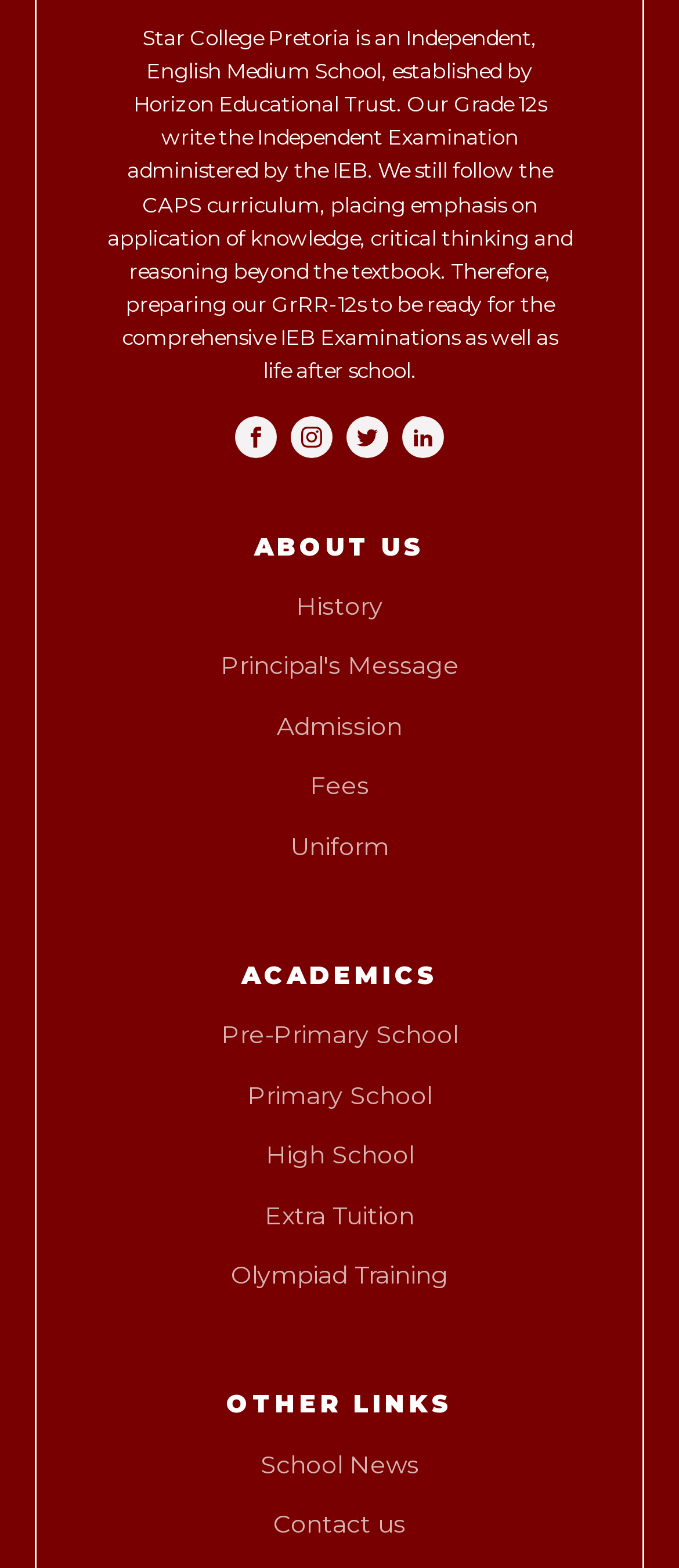Please provide a brief answer to the question using only one word or phrase: 
What is the last link available on the webpage?

Contact us